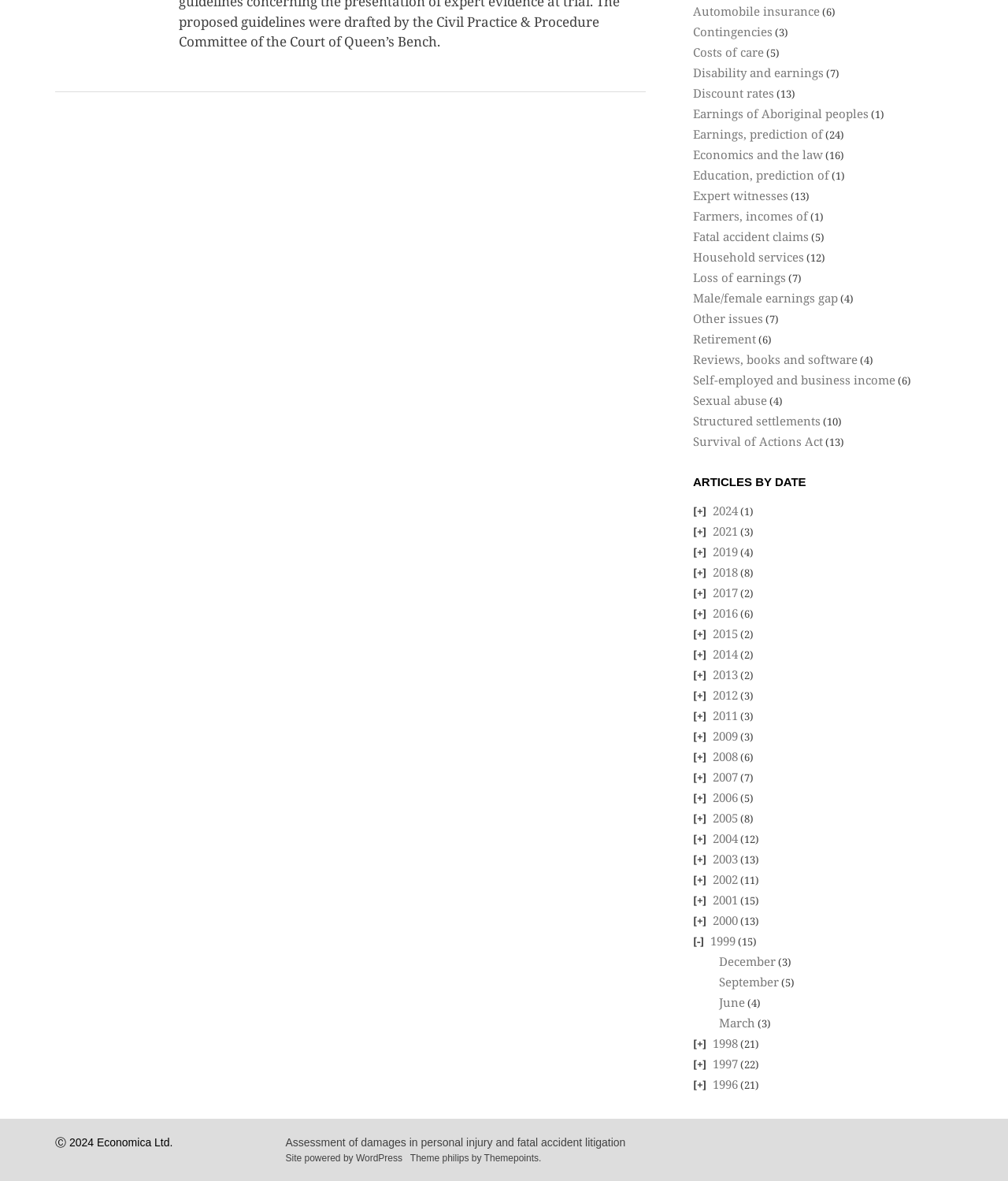Using the webpage screenshot and the element description Earnings of Aboriginal peoples, determine the bounding box coordinates. Specify the coordinates in the format (top-left x, top-left y, bottom-right x, bottom-right y) with values ranging from 0 to 1.

[0.688, 0.089, 0.862, 0.103]